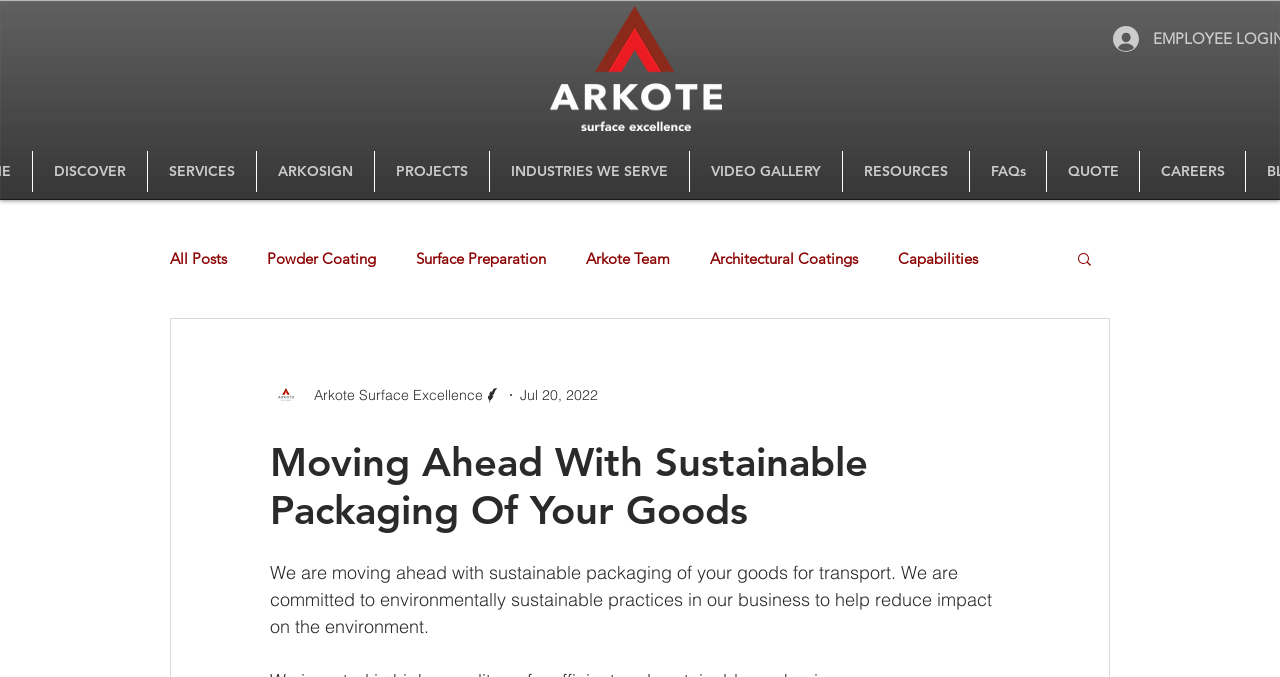Show the bounding box coordinates of the element that should be clicked to complete the task: "Go to SERVICES".

[0.116, 0.223, 0.2, 0.284]